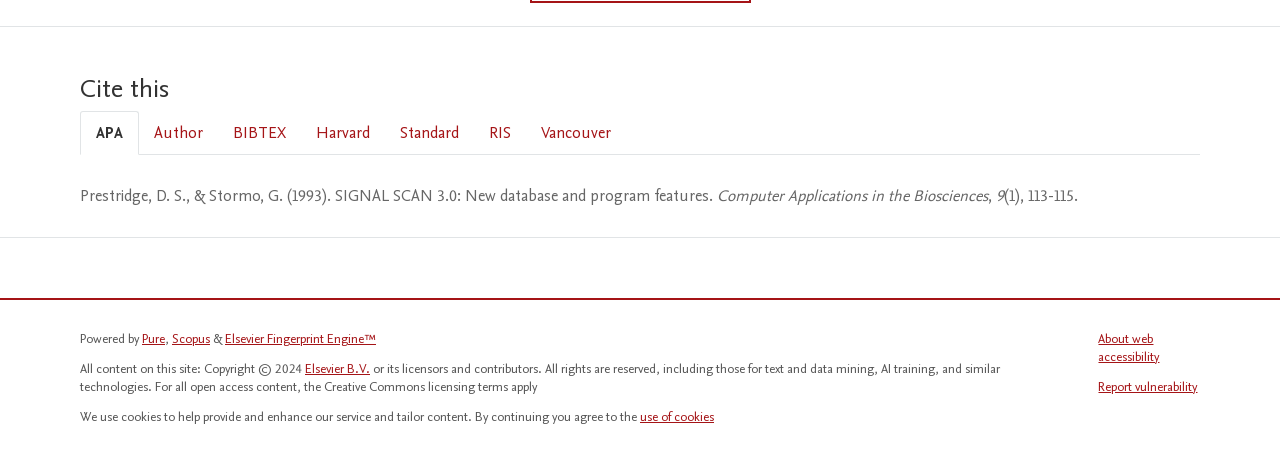Answer the question in one word or a short phrase:
What is the copyright year?

2024